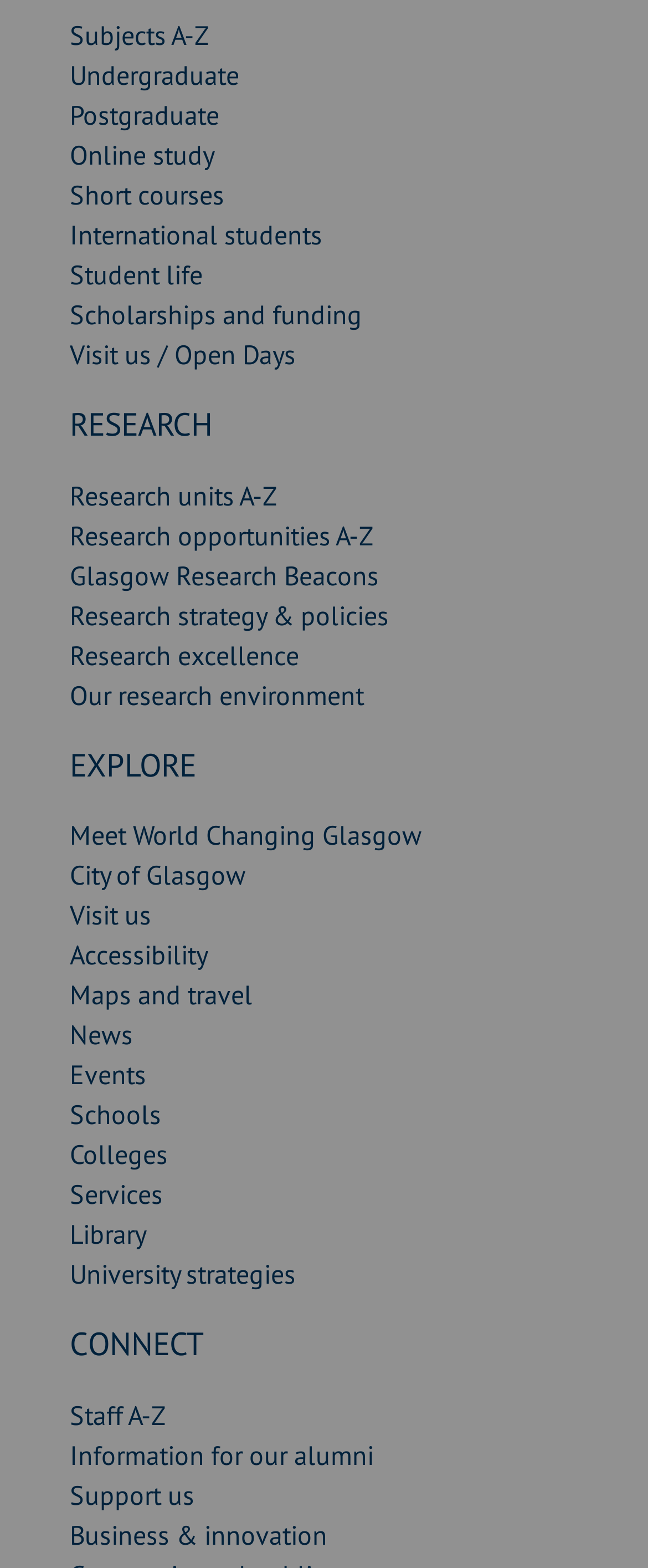Determine the bounding box coordinates of the element that should be clicked to execute the following command: "Support the university".

[0.108, 0.943, 0.3, 0.964]